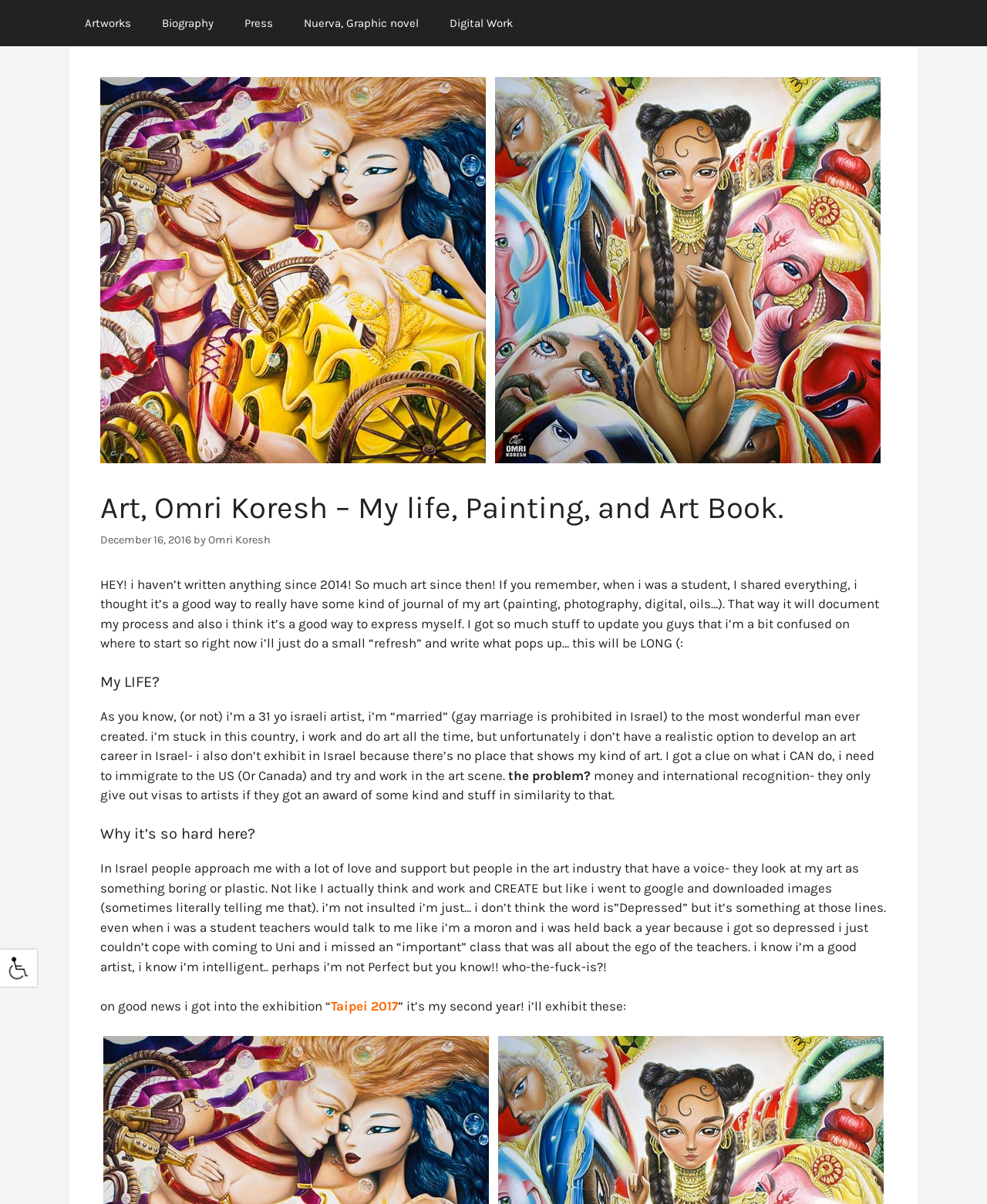Using the element description Digital Work, predict the bounding box coordinates for the UI element. Provide the coordinates in (top-left x, top-left y, bottom-right x, bottom-right y) format with values ranging from 0 to 1.

[0.44, 0.0, 0.535, 0.038]